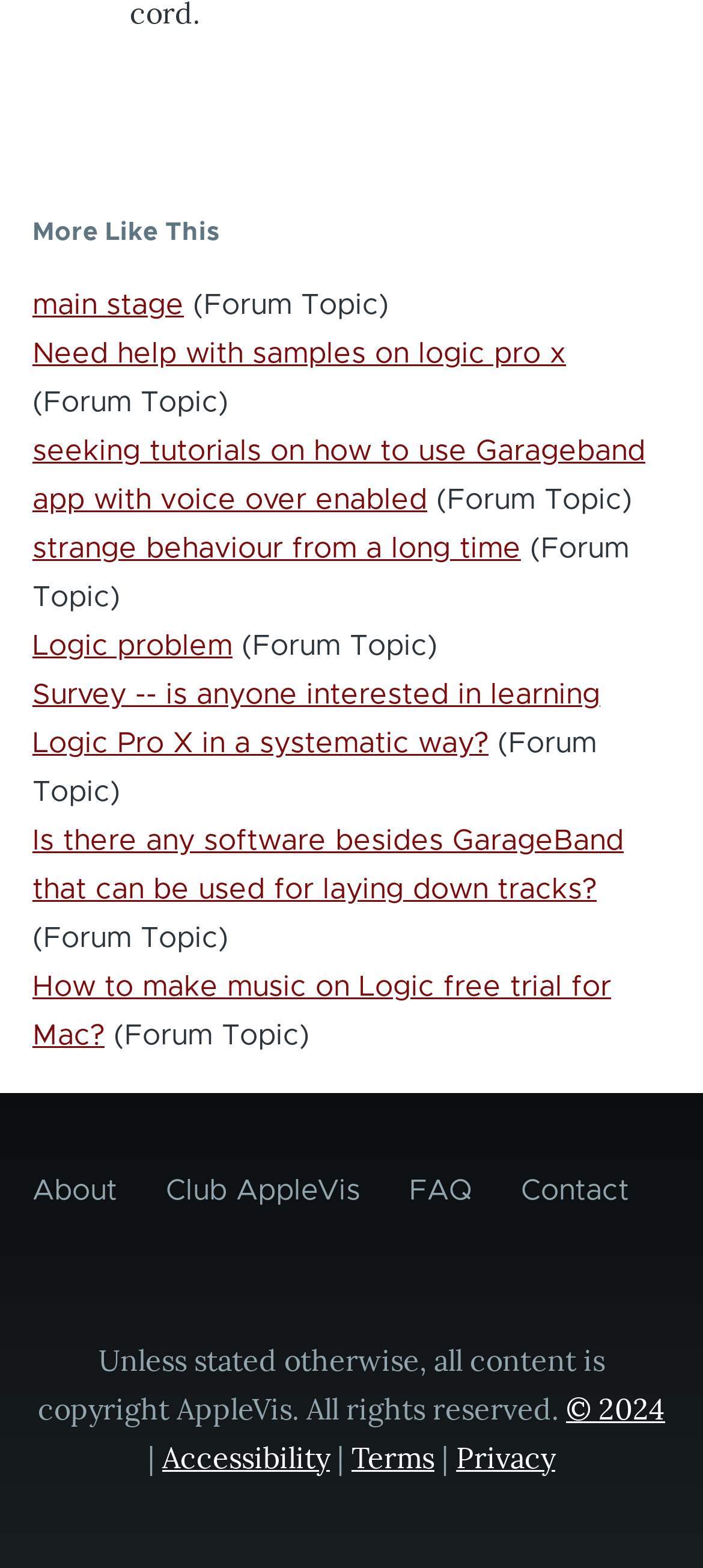From the webpage screenshot, predict the bounding box coordinates (top-left x, top-left y, bottom-right x, bottom-right y) for the UI element described here: Logic problem

[0.046, 0.403, 0.331, 0.421]